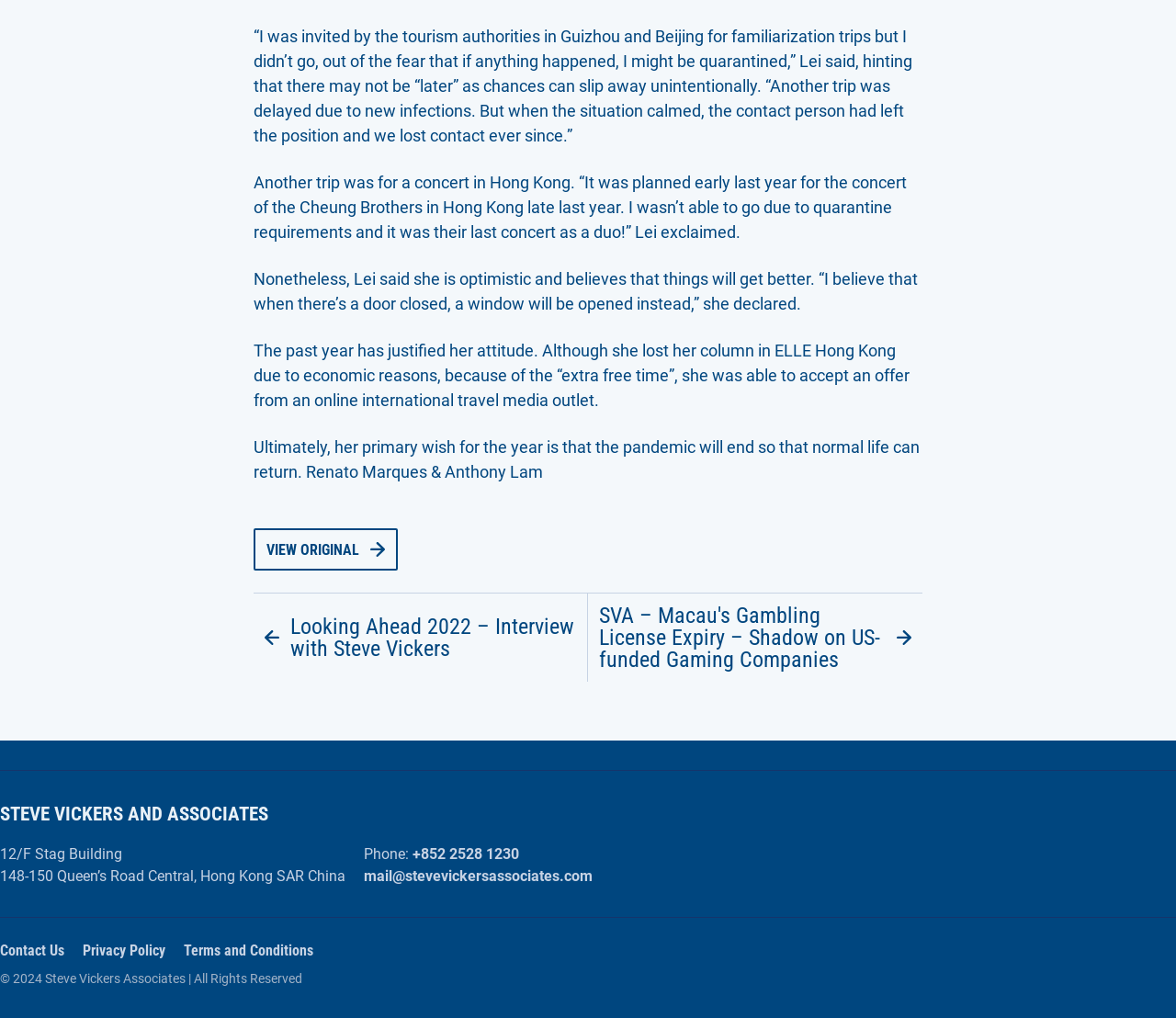Please respond to the question using a single word or phrase:
What is the primary wish of Lei for the year?

The pandemic will end